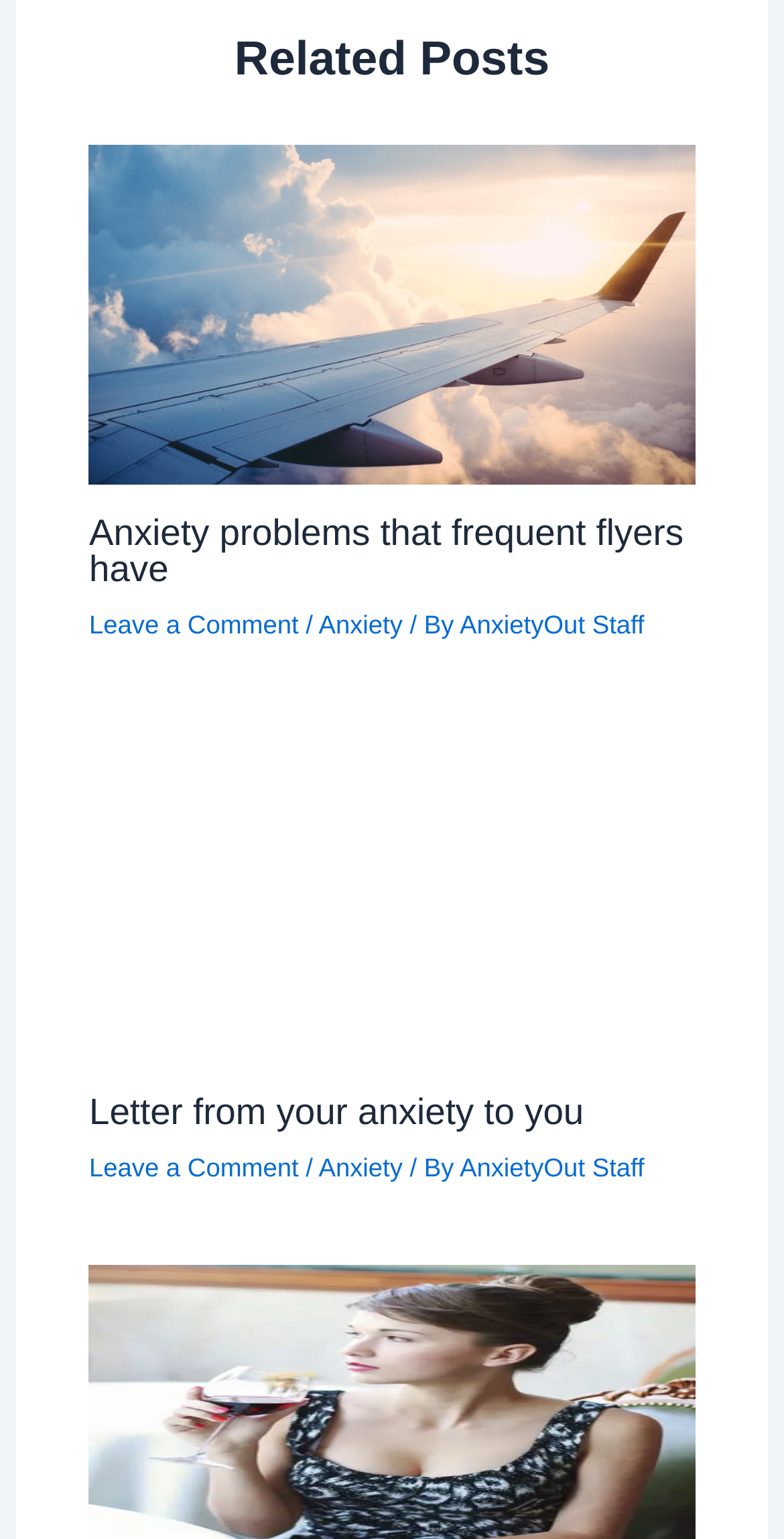Locate the bounding box coordinates of the element to click to perform the following action: 'View the post about letter from your anxiety to you'. The coordinates should be given as four float values between 0 and 1, in the form of [left, top, right, bottom].

[0.114, 0.57, 0.886, 0.591]